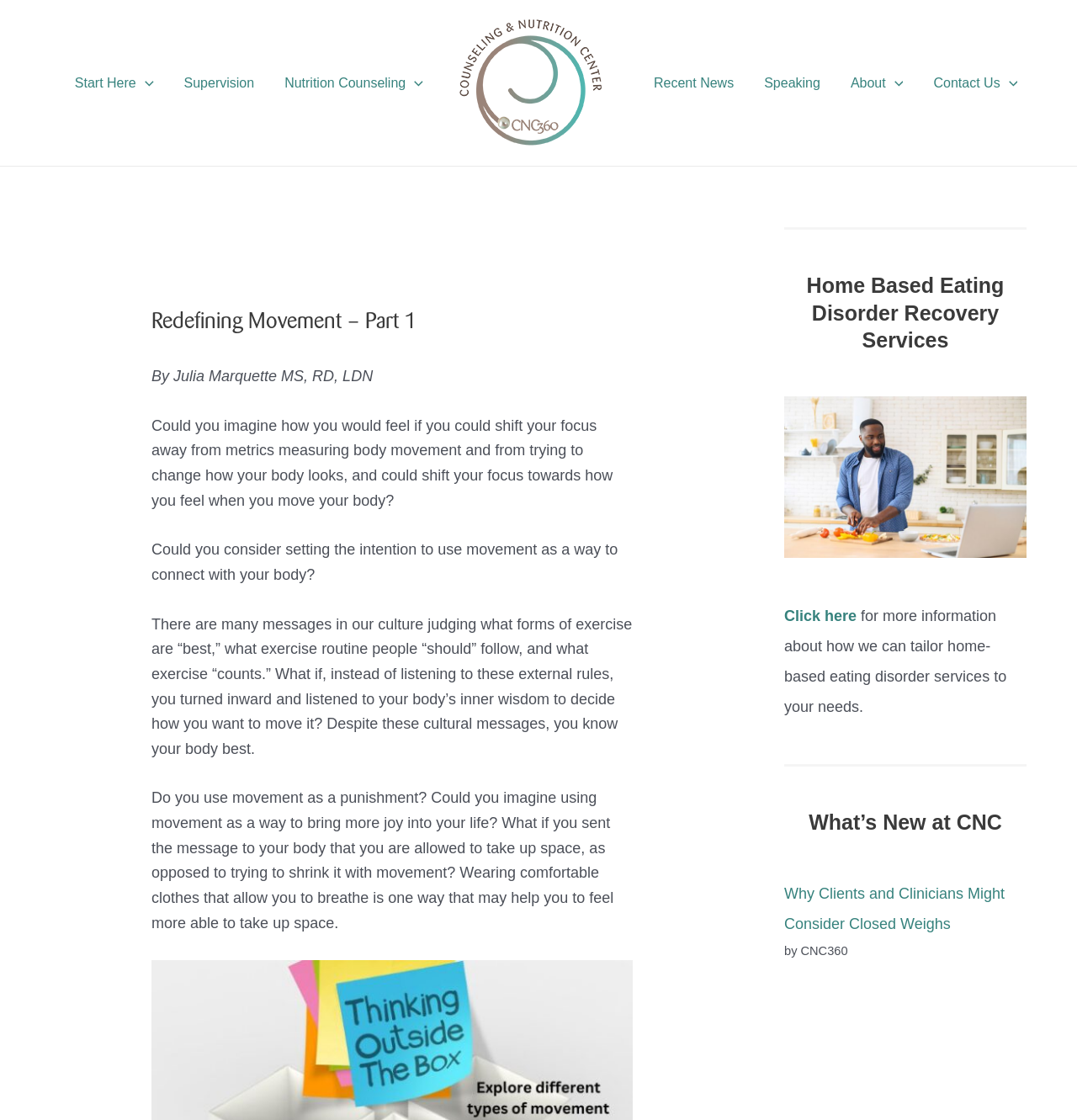How many navigation menus are on this webpage?
Please ensure your answer is as detailed and informative as possible.

There are two navigation menus on this webpage, one at the top with links to 'Start Here', 'Supervision', 'Nutrition Counseling', and other pages, and another at the bottom with links to 'Recent News', 'Speaking', 'About', and 'Contact Us'.